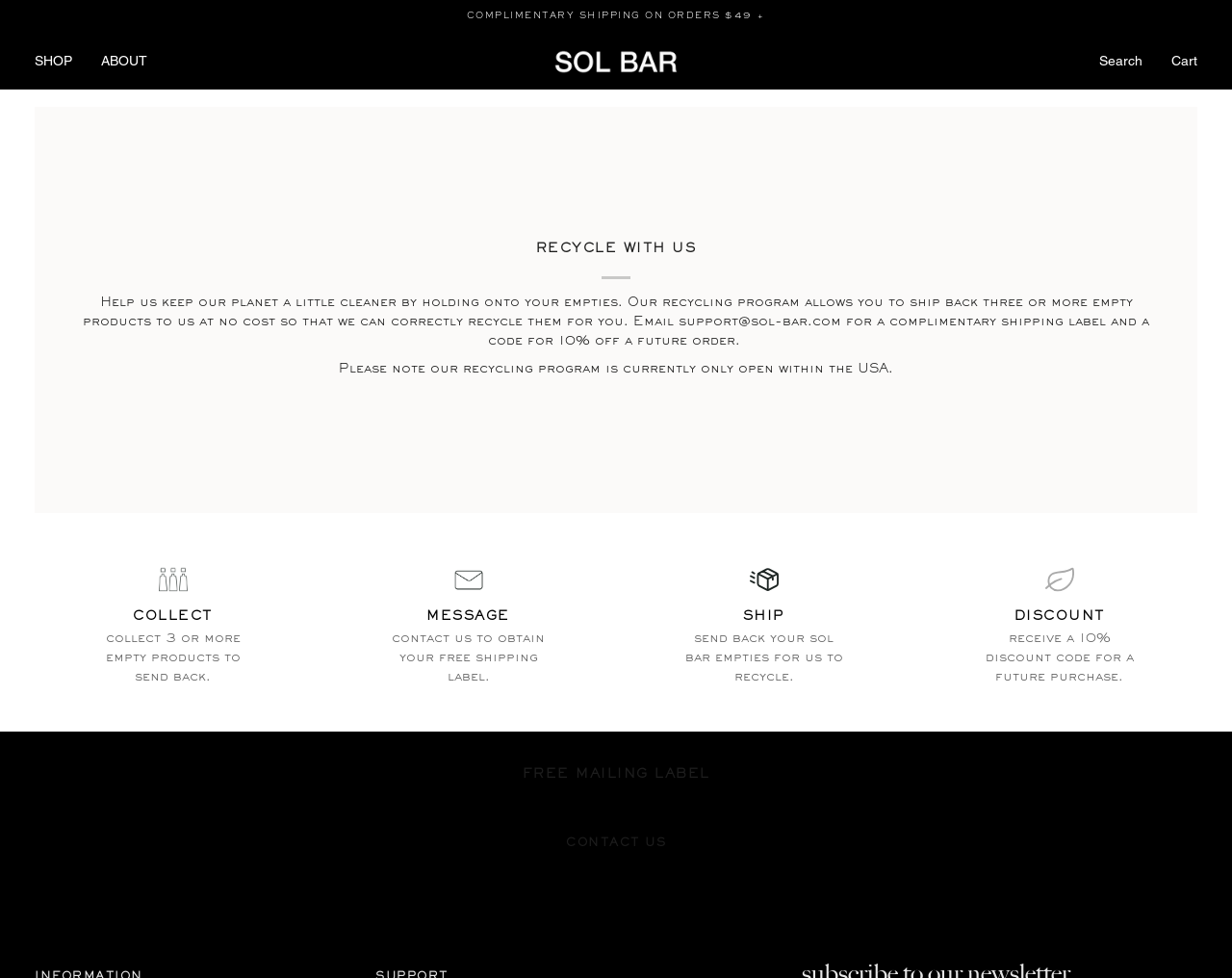Provide the bounding box coordinates of the HTML element described by the text: "Cart $0.00 (0)". The coordinates should be in the format [left, top, right, bottom] with values between 0 and 1.

[0.939, 0.035, 0.984, 0.091]